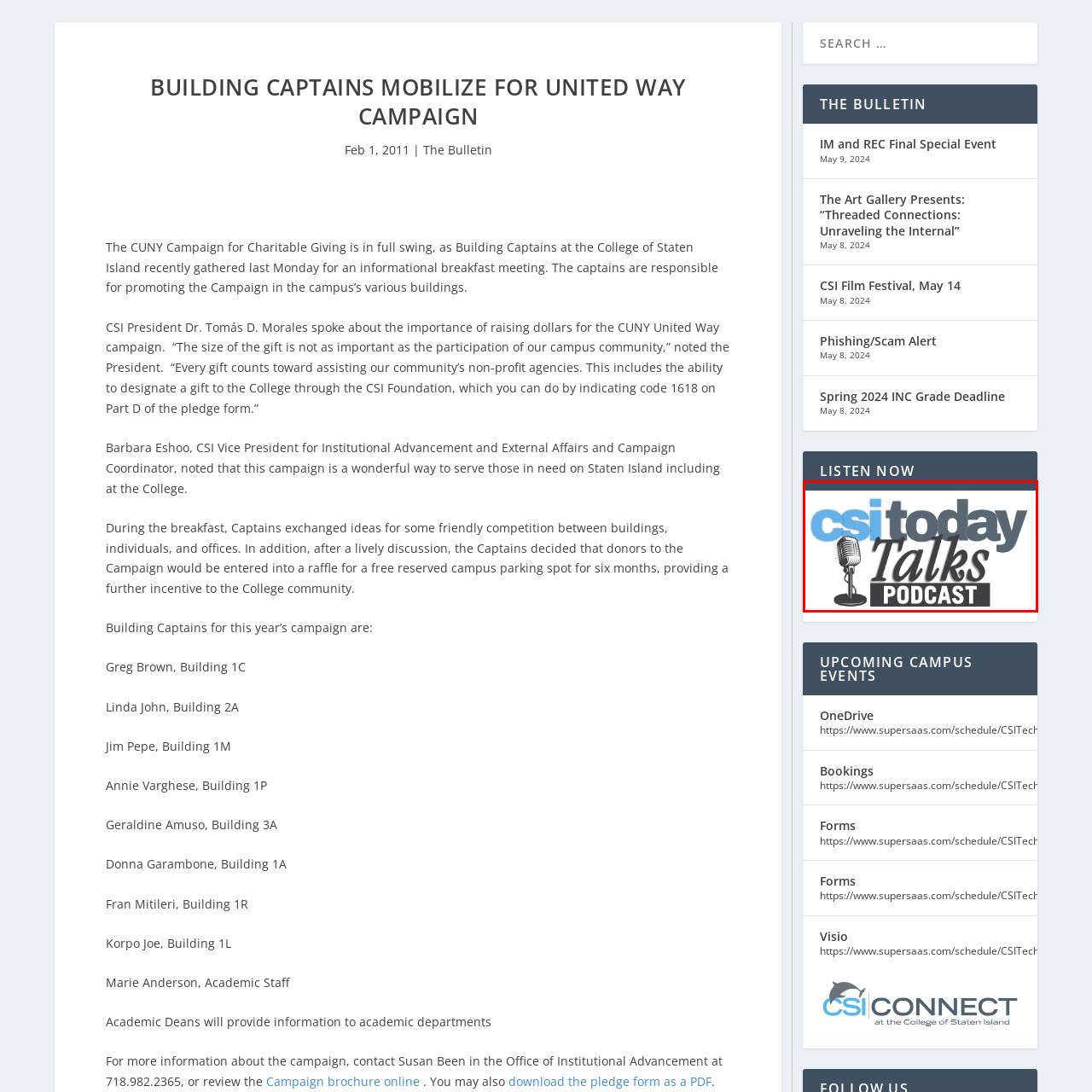Please look at the image highlighted by the red bounding box and provide a single word or phrase as an answer to this question:
What is the format of the content delivered by the podcast?

Audio